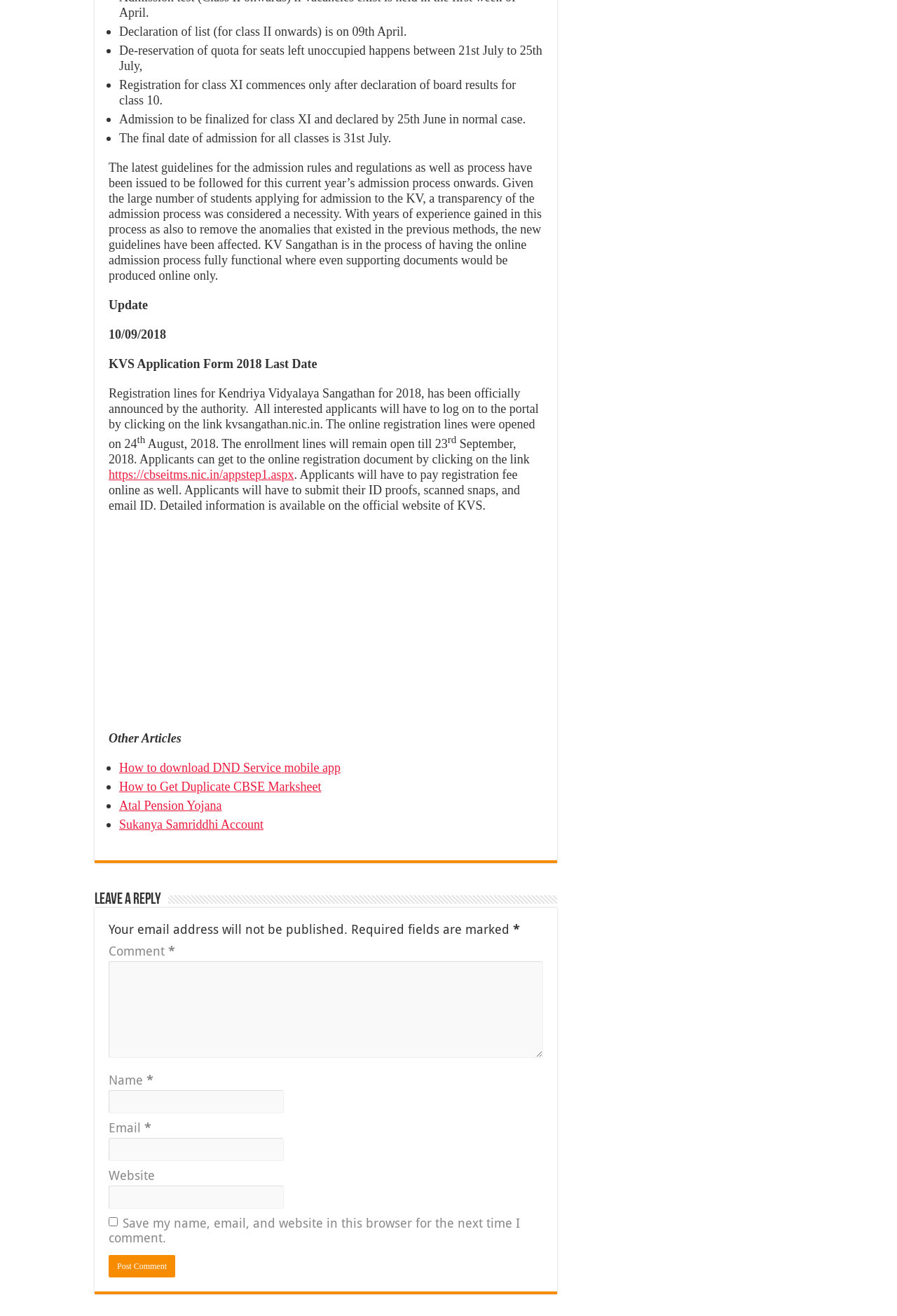Provide the bounding box coordinates of the HTML element this sentence describes: "aria-label="Email Address" name="EMAIL" placeholder="Email Address"". The bounding box coordinates consist of four float numbers between 0 and 1, i.e., [left, top, right, bottom].

None